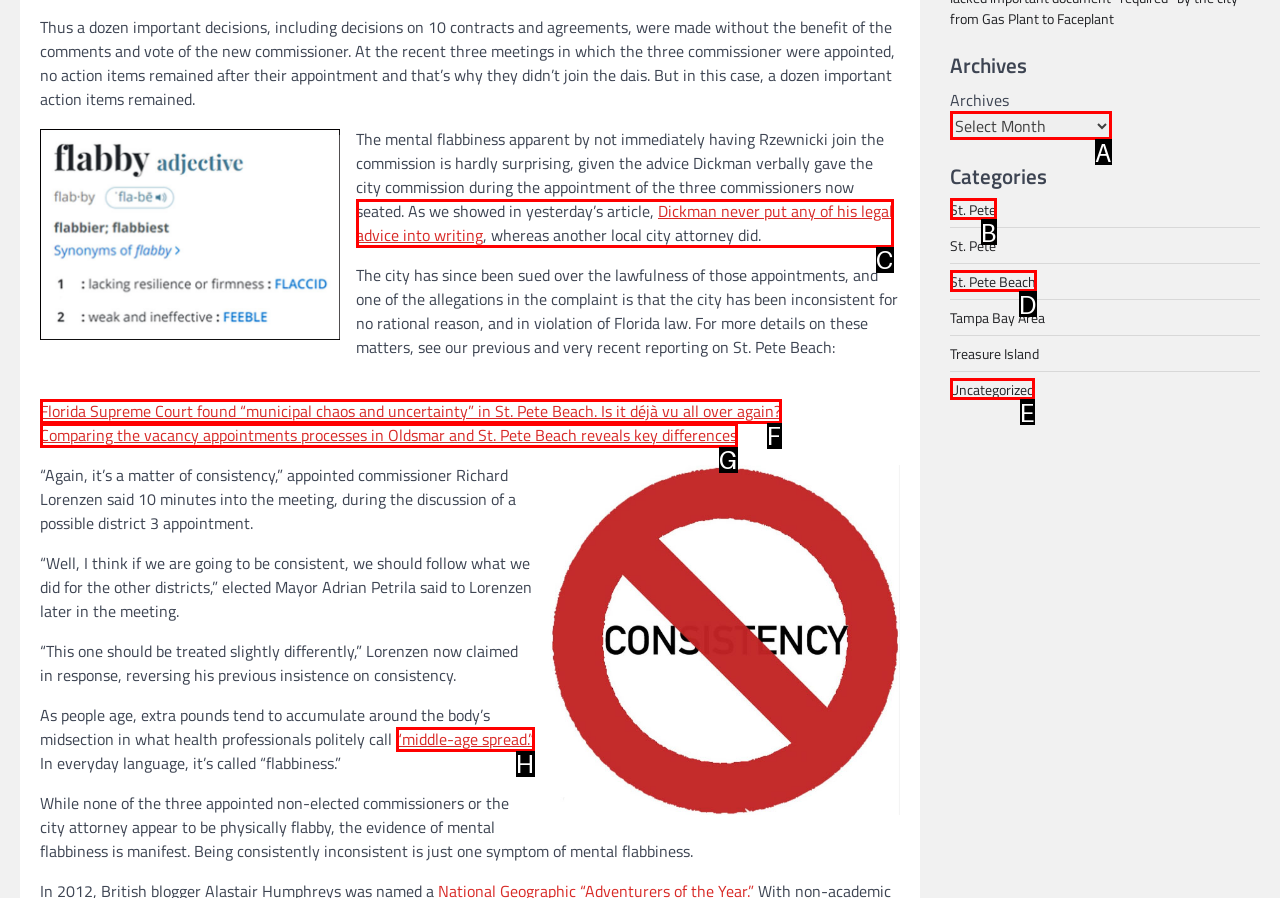Identify the option that corresponds to the description: Uncategorized 
Provide the letter of the matching option from the available choices directly.

E